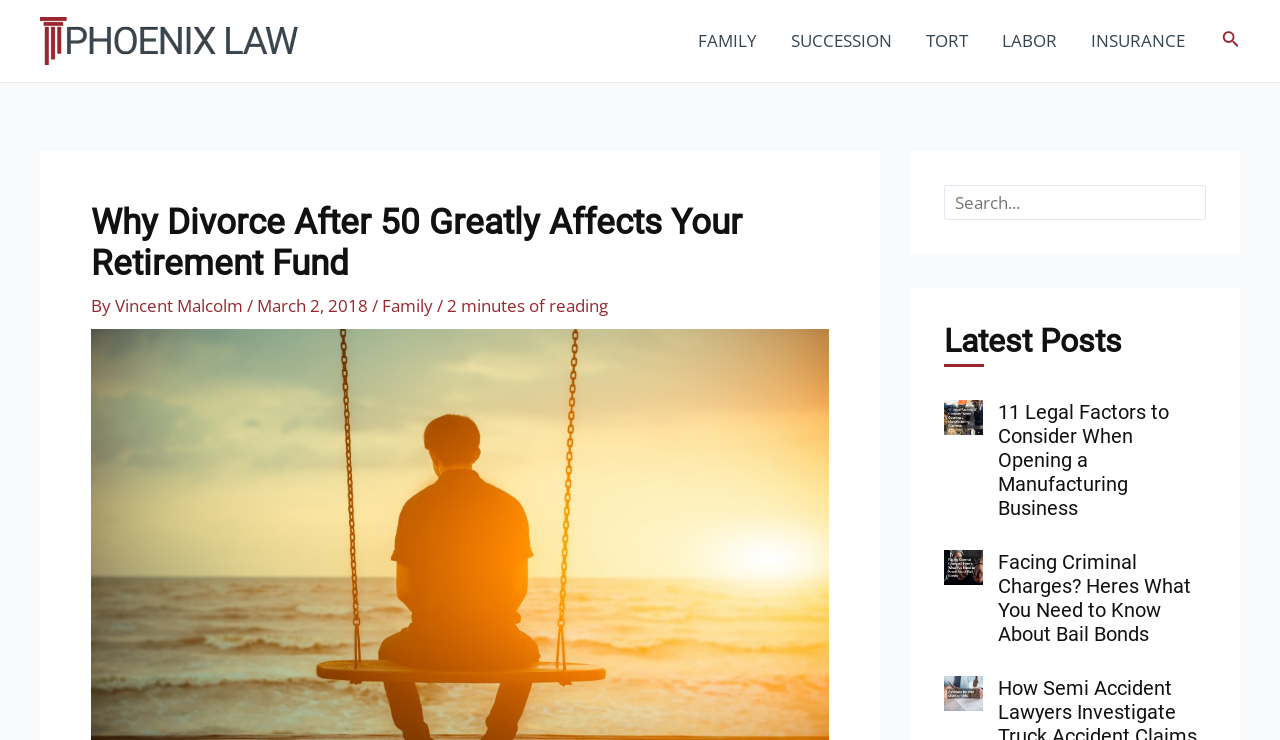What is the logo of the law firm?
Give a one-word or short-phrase answer derived from the screenshot.

Phoenix Law